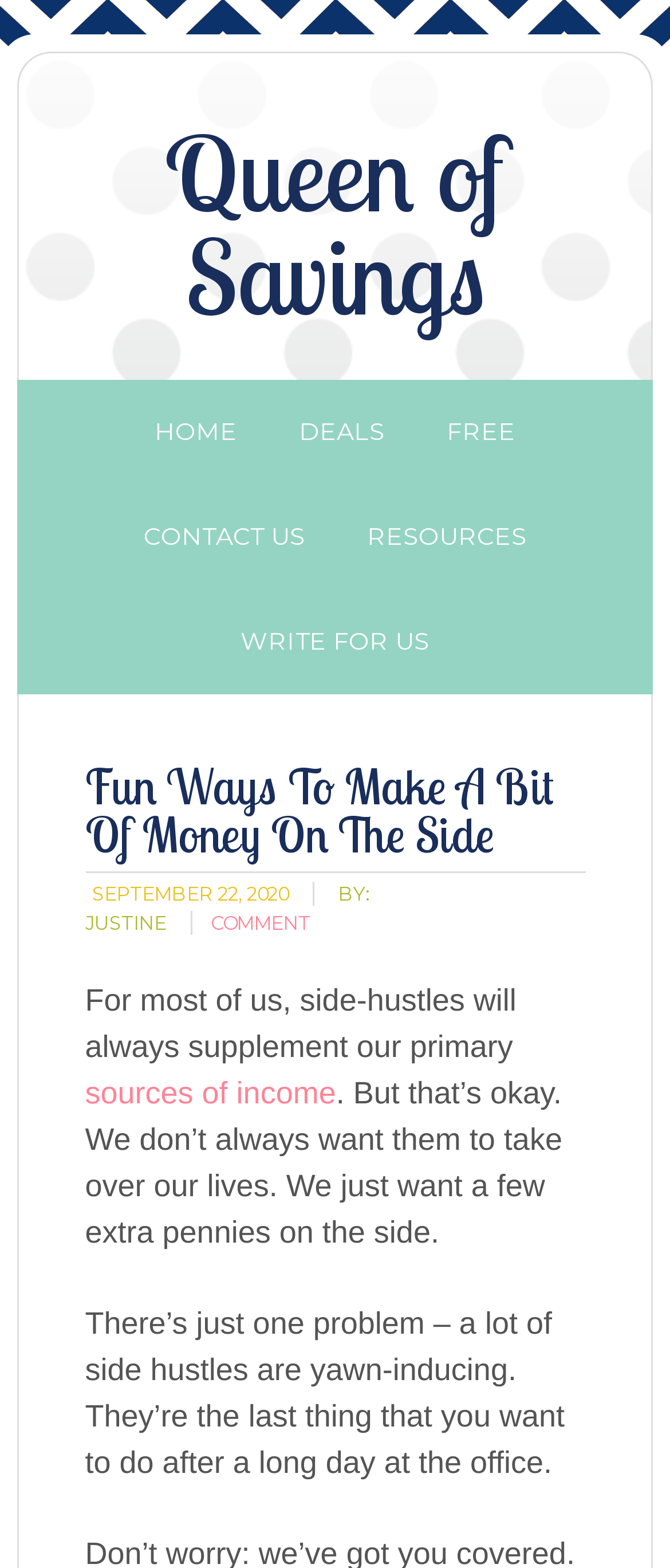What is the main topic of the article?
Refer to the image and offer an in-depth and detailed answer to the question.

The main topic of the article can be inferred from the article's title, 'Fun Ways To Make A Bit Of Money On The Side', and the article's content, which discusses the idea of having a side-hustle to supplement one's primary income.